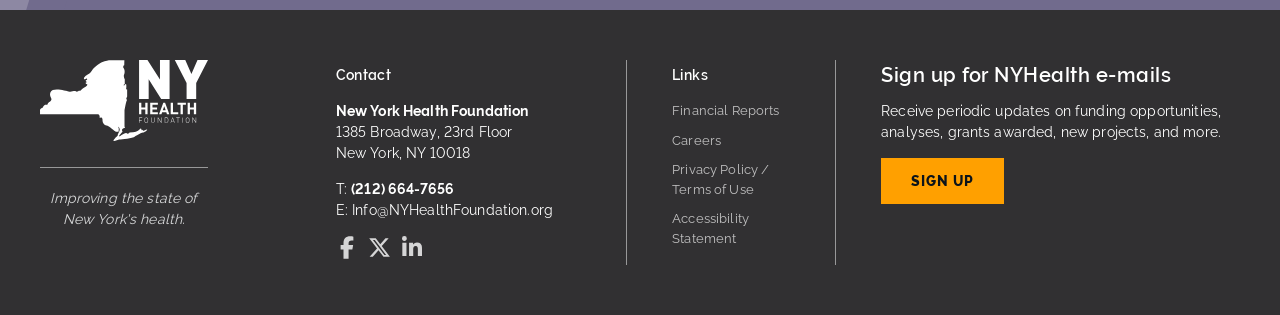Provide a one-word or one-phrase answer to the question:
How many links are available in the footer navigation?

4